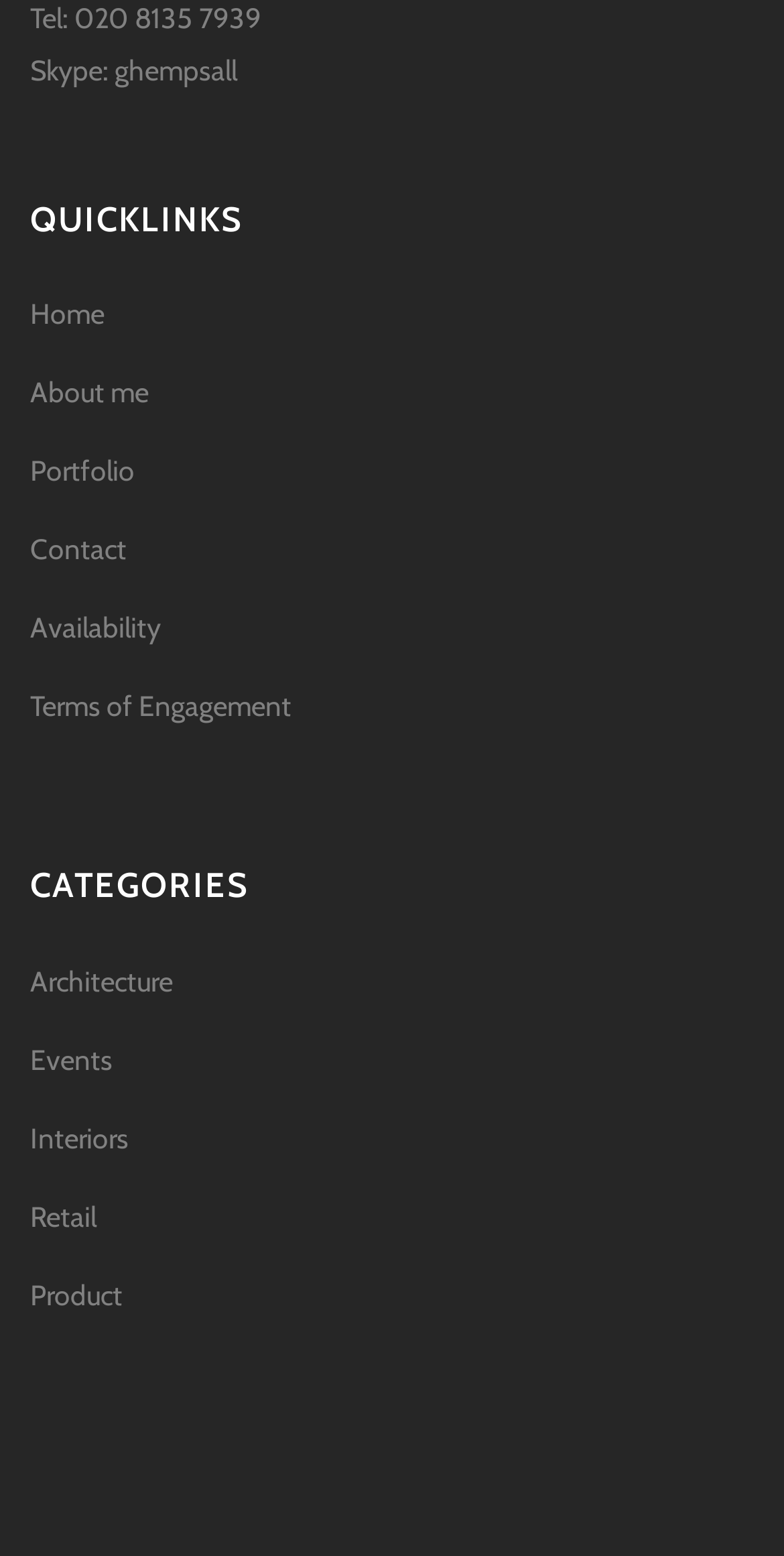Find the bounding box coordinates of the element I should click to carry out the following instruction: "check availability".

[0.038, 0.39, 0.962, 0.418]